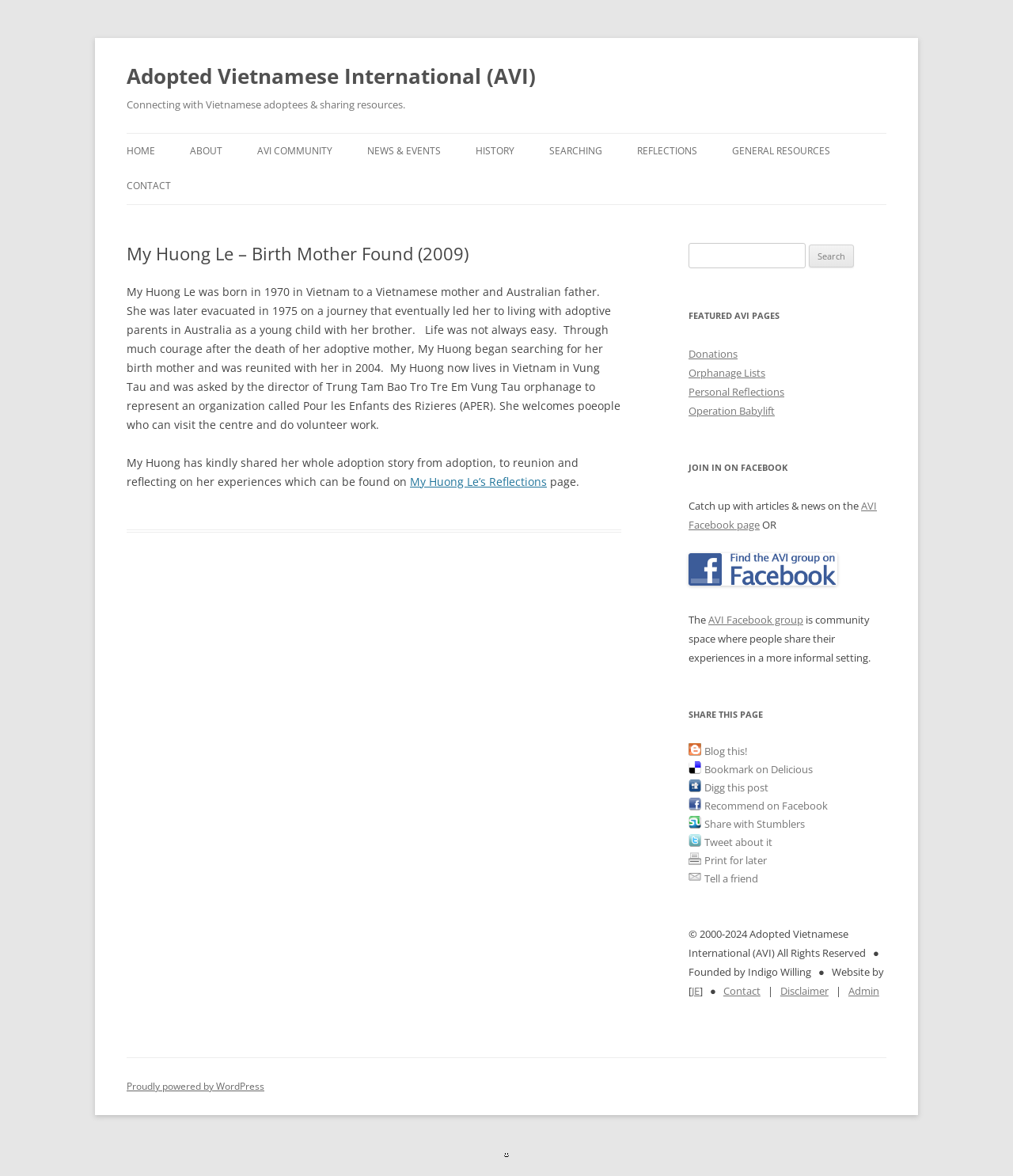Given the element description Contact, identify the bounding box coordinates for the UI element on the webpage screenshot. The format should be (top-left x, top-left y, bottom-right x, bottom-right y), with values between 0 and 1.

[0.125, 0.144, 0.169, 0.173]